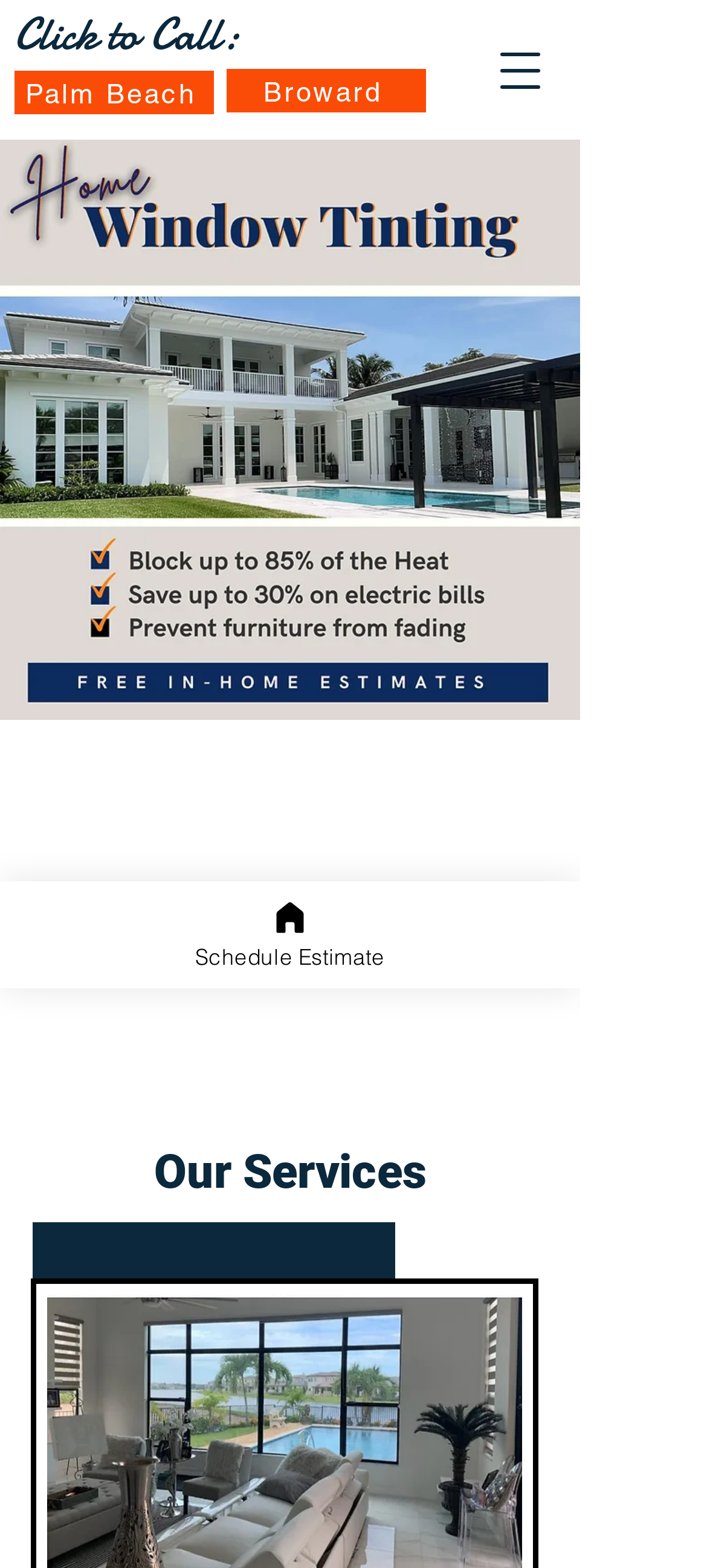Write an elaborate caption that captures the essence of the webpage.

The webpage is about Home and Commercial Window Tinting services, specifically highlighting the benefits of keeping heat out in Palm Beach and Broward County. 

At the top, there is a "Click to Call" text, followed by two links, "Palm Beach" and "Broward", which are positioned side by side. To the right of these links, there is a button to open a navigation menu. 

Below these elements, there is a large image that spans most of the width of the page, taking up about half of the page's height. 

Underneath the image, there is a paragraph of text that invites users to schedule a free estimate using an online calendar, with two links to schedule an estimate in Palm Beach County and Broward County, respectively. These links are positioned one below the other.

Further down, there is a heading titled "Our Services", followed by a subheading "Residential Window Tinting". 

On the left side of the page, there is a link to "Schedule Estimate", and to the right of it, there is a small image.